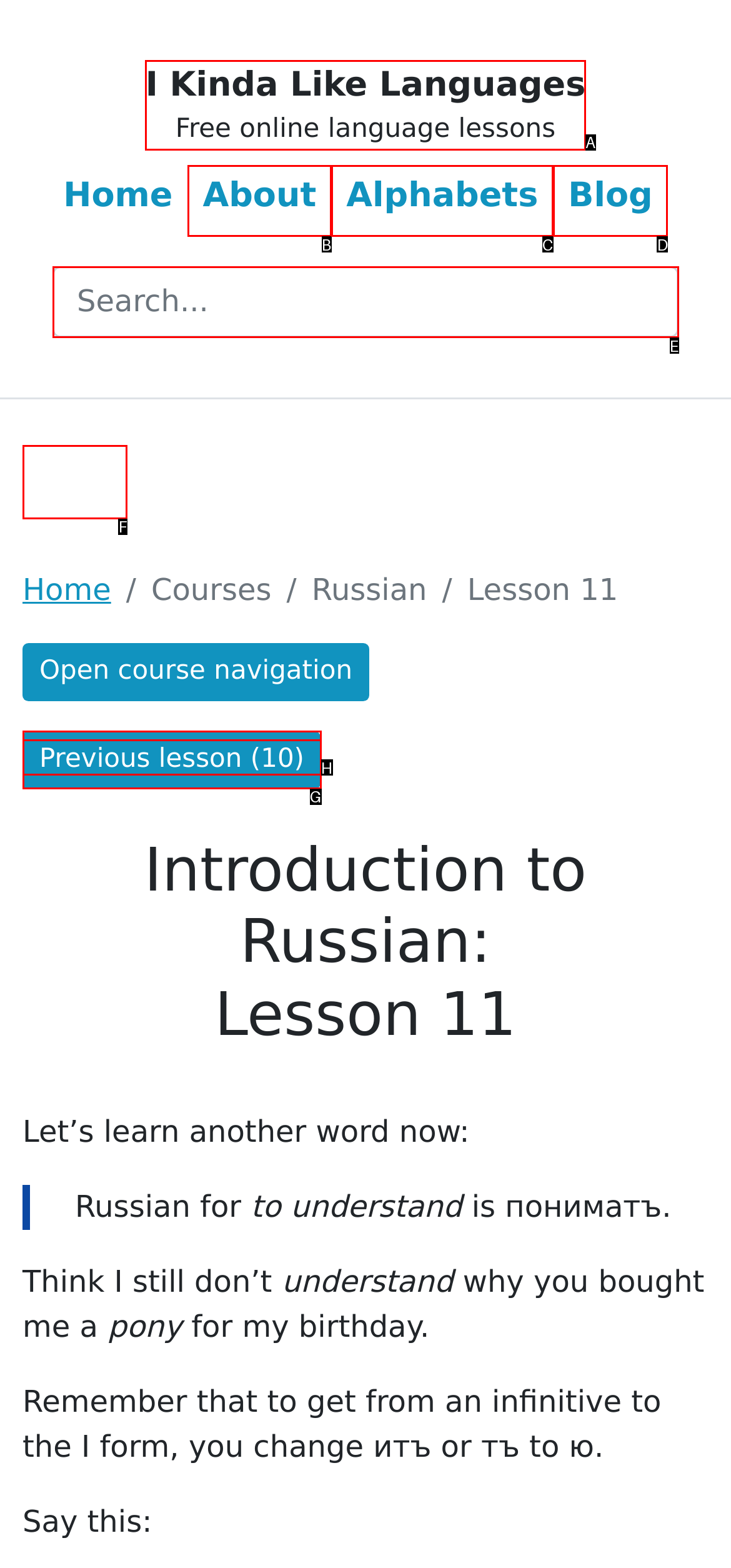Determine the appropriate lettered choice for the task: Toggle the navigation menu. Reply with the correct letter.

F